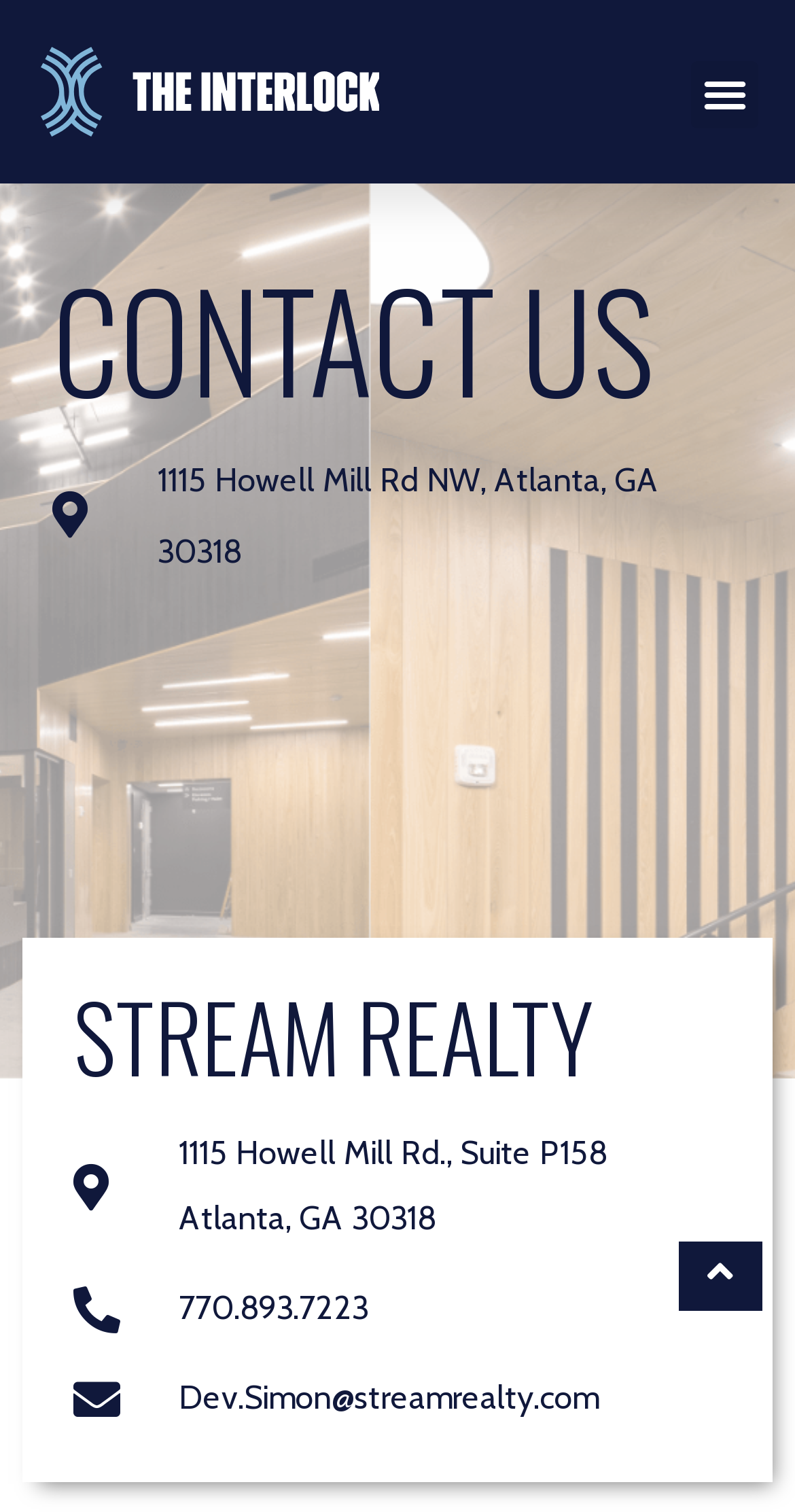Explain the webpage in detail.

The webpage is a contact page for The Interlock ATL. At the top left, there is a link. On the top right, there is a button labeled "Menu Toggle". Below the button, there is a large heading that reads "CONTACT US", taking up most of the width of the page. 

Under the heading, there is an address "1115 Howell Mill Rd NW, Atlanta, GA 30318" located at the top left of the lower section. Below the address, there is another heading "STREAM REALTY" positioned at the top left of the lower section. 

Under the STREAM REALTY heading, there is another address "1115 Howell Mill Rd., Suite P158 Atlanta, GA 30318" located at the top left of the lower section. Below the address, there are two links, one for a phone number "770.893.7223" and one for an email "Dev.Simon@streamrealty.com", both positioned at the top left of the lower section. 

At the bottom right, there is another link.